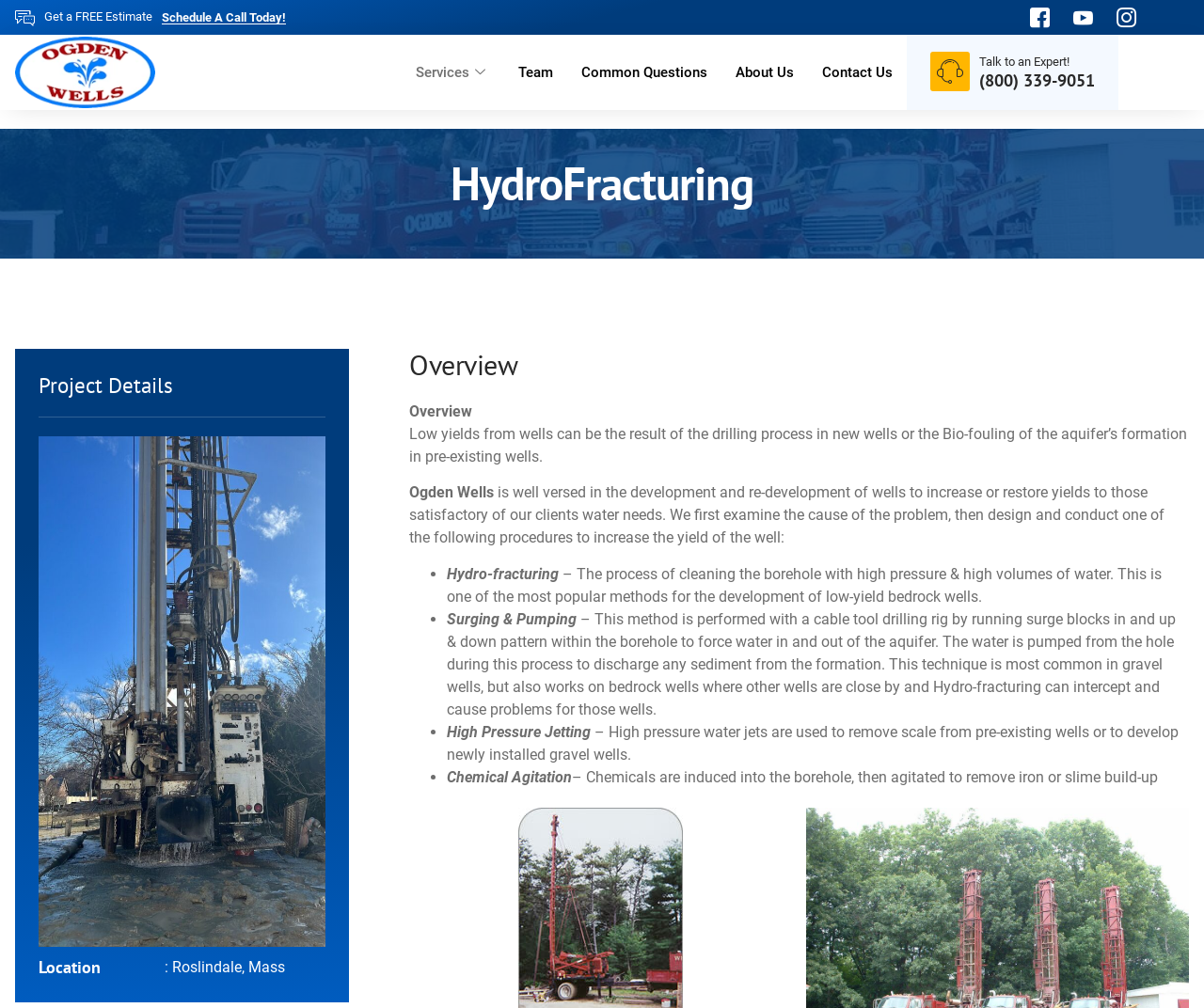For the following element description, predict the bounding box coordinates in the format (top-left x, top-left y, bottom-right x, bottom-right y). All values should be floating point numbers between 0 and 1. Description: Schedule A Call Today!

[0.135, 0.012, 0.238, 0.025]